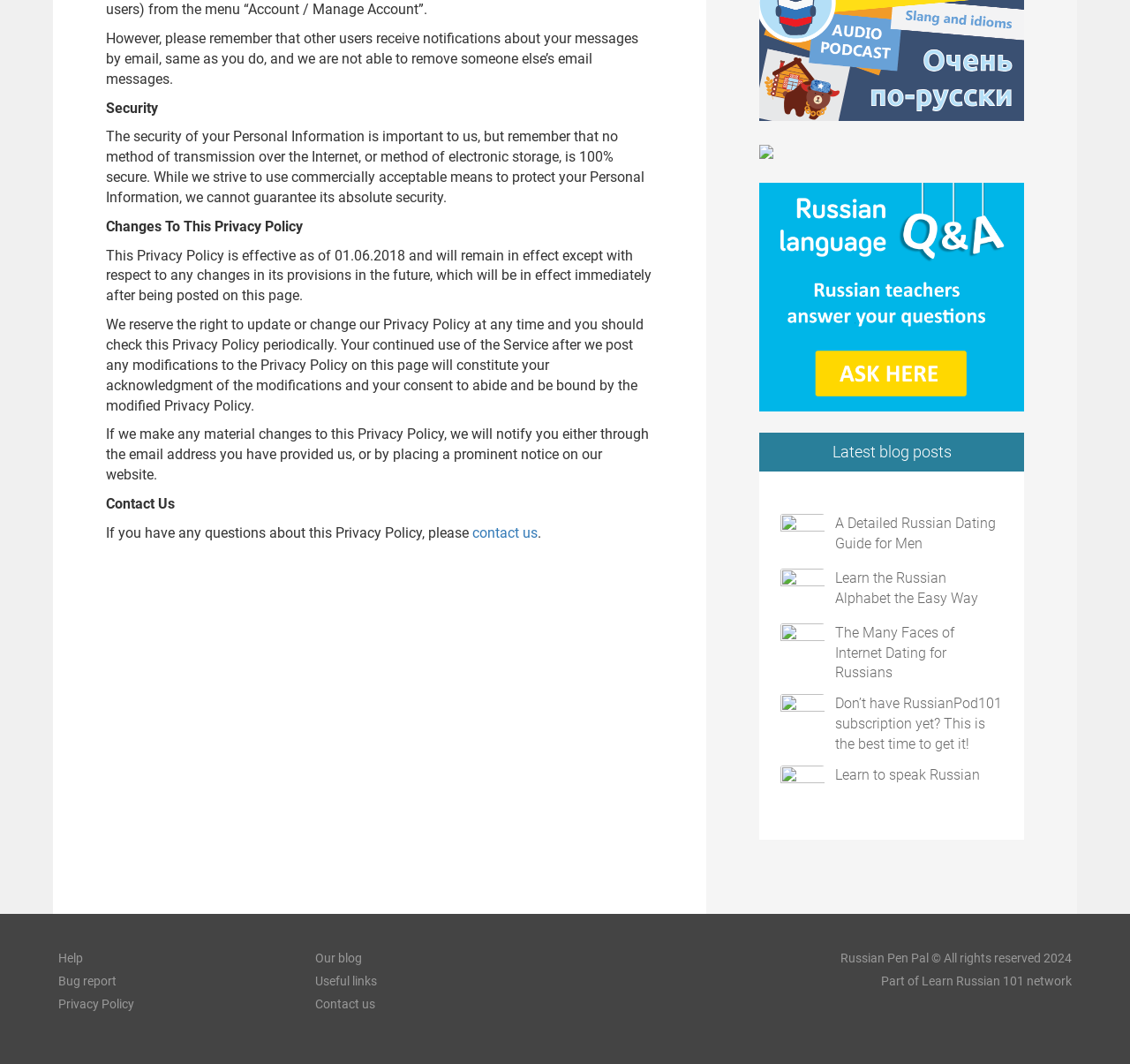Identify the bounding box coordinates for the region of the element that should be clicked to carry out the instruction: "Check the 'Latest blog posts'". The bounding box coordinates should be four float numbers between 0 and 1, i.e., [left, top, right, bottom].

[0.672, 0.407, 0.906, 0.443]